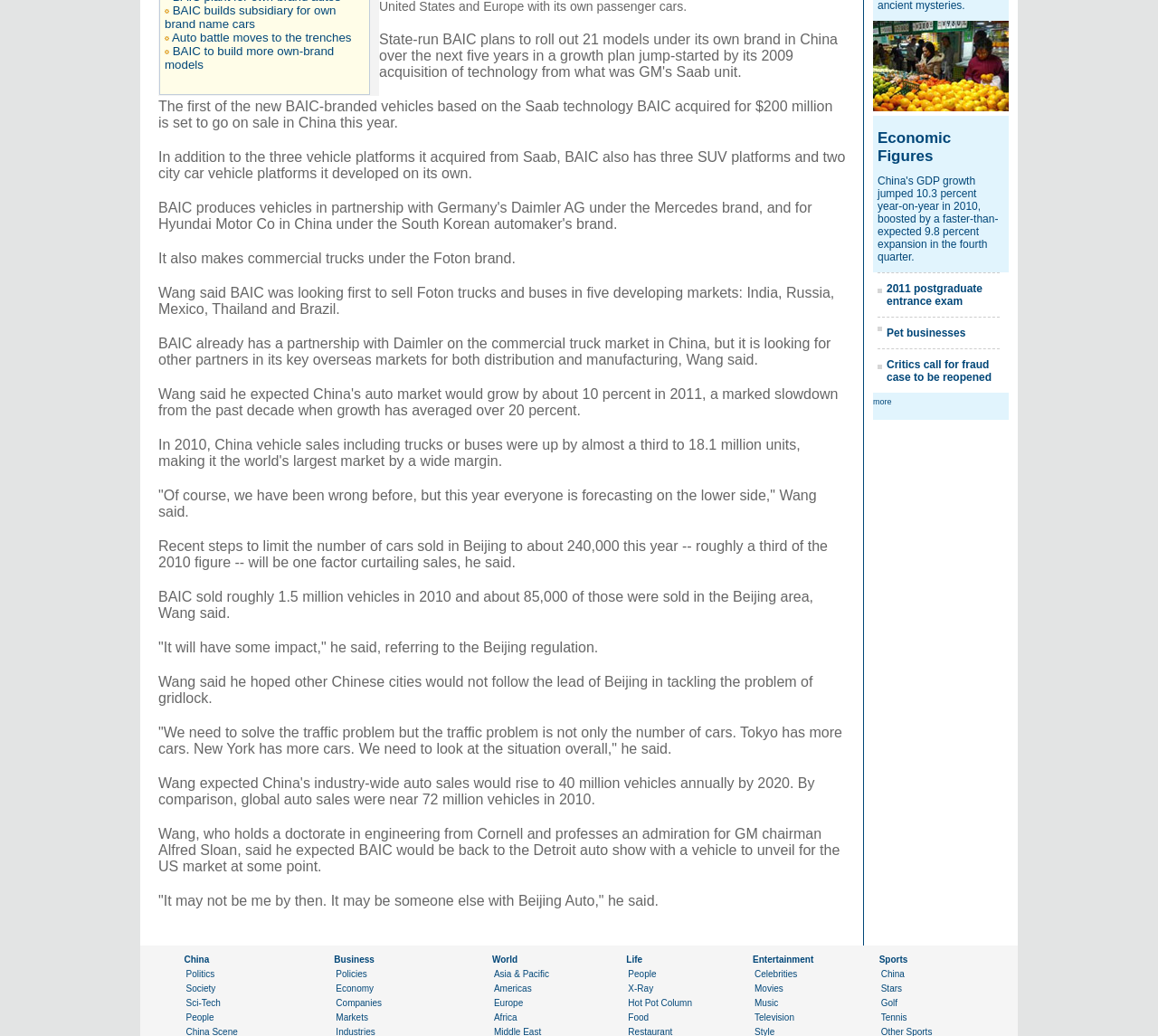Using the provided description 2011 postgraduate entrance exam, find the bounding box coordinates for the UI element. Provide the coordinates in (top-left x, top-left y, bottom-right x, bottom-right y) format, ensuring all values are between 0 and 1.

[0.766, 0.272, 0.848, 0.297]